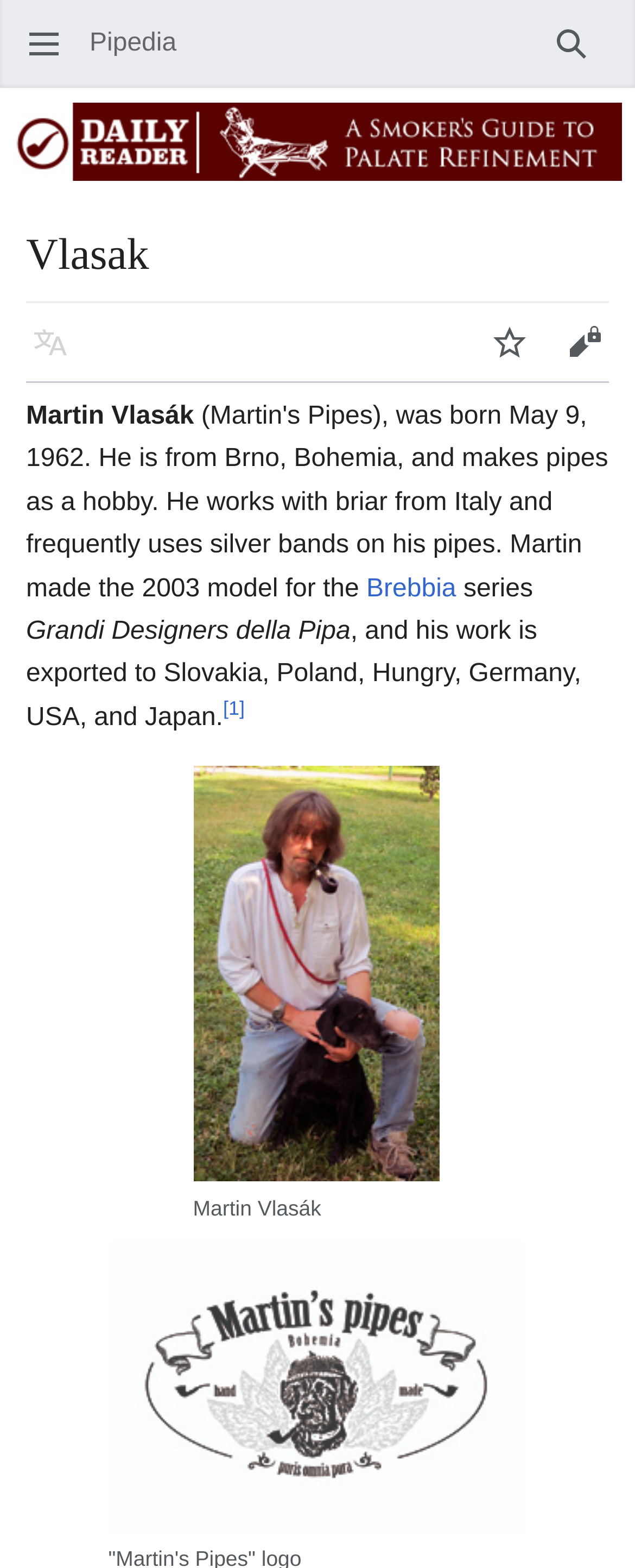Please find the bounding box coordinates of the section that needs to be clicked to achieve this instruction: "Open main menu".

[0.041, 0.004, 0.074, 0.018]